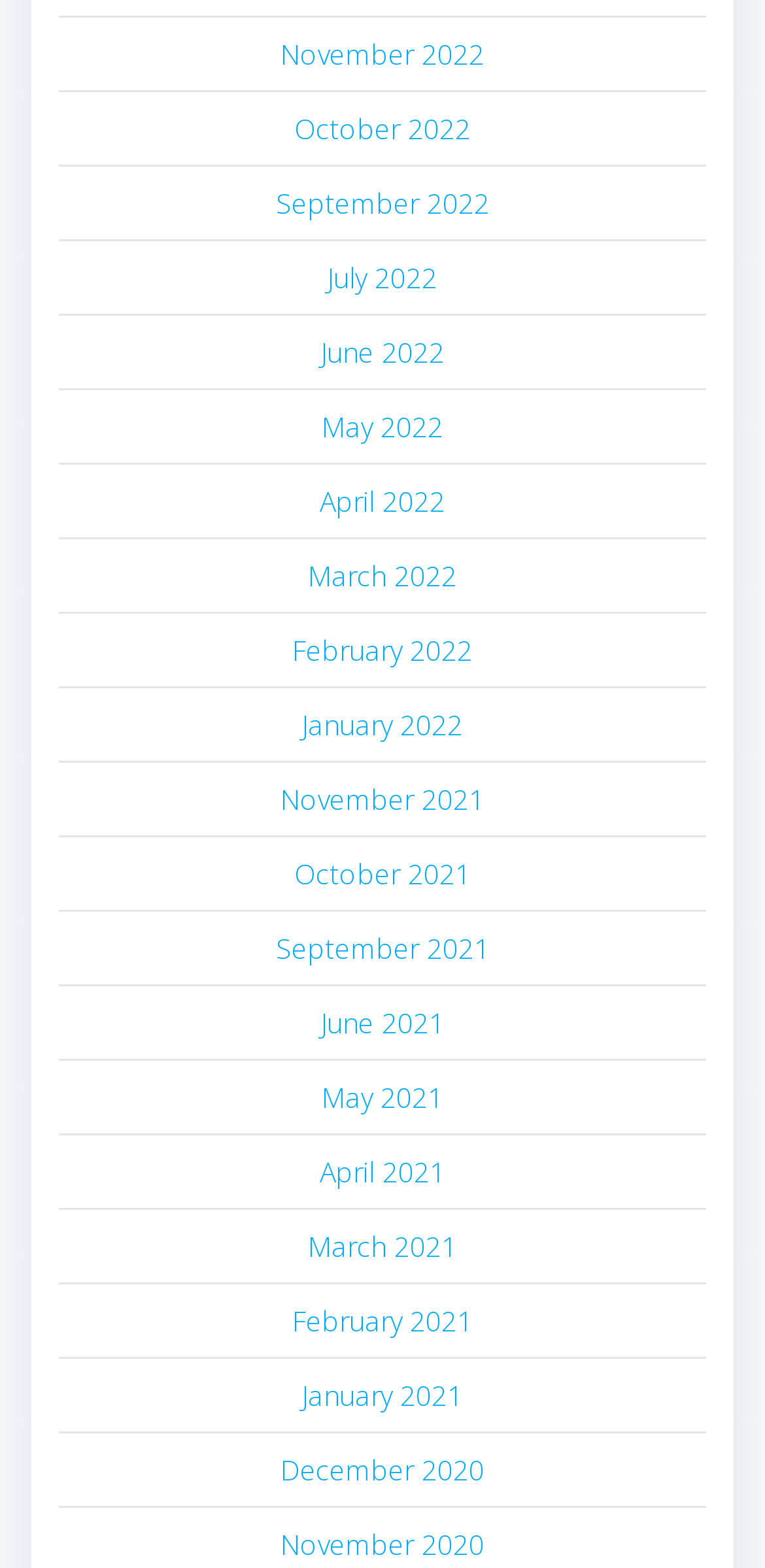Are the links on the webpage organized in chronological order?
Please answer the question as detailed as possible.

By analyzing the links on the webpage, I can see that they are organized in chronological order, with the most recent months and years at the top and the oldest at the bottom.